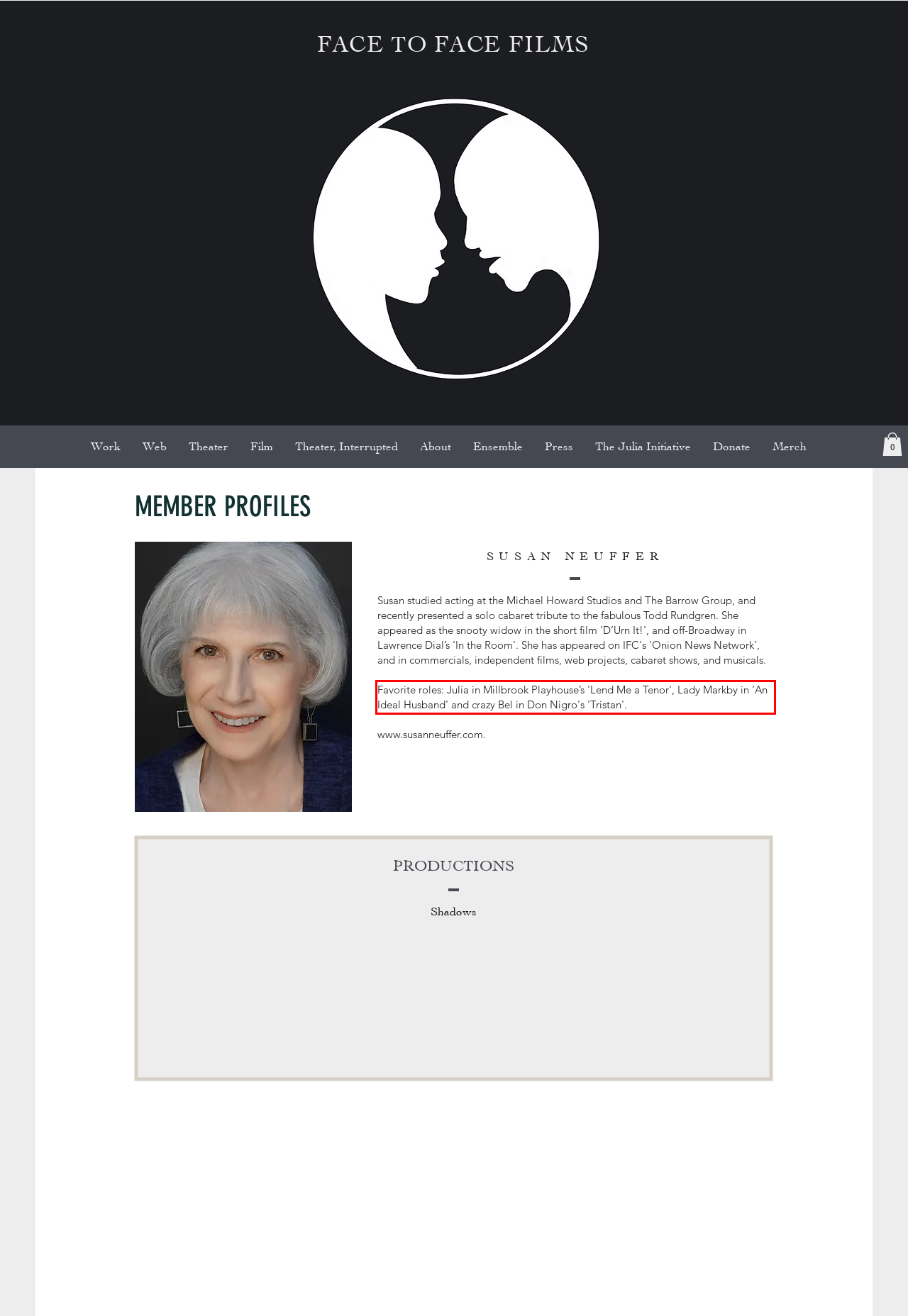Using the provided screenshot, read and generate the text content within the red-bordered area.

Favorite roles: Julia in Millbrook Playhouse’s 'Lend Me a Tenor', Lady Markby in 'An Ideal Husband' and crazy Bel in Don Nigro's 'Tristan'.